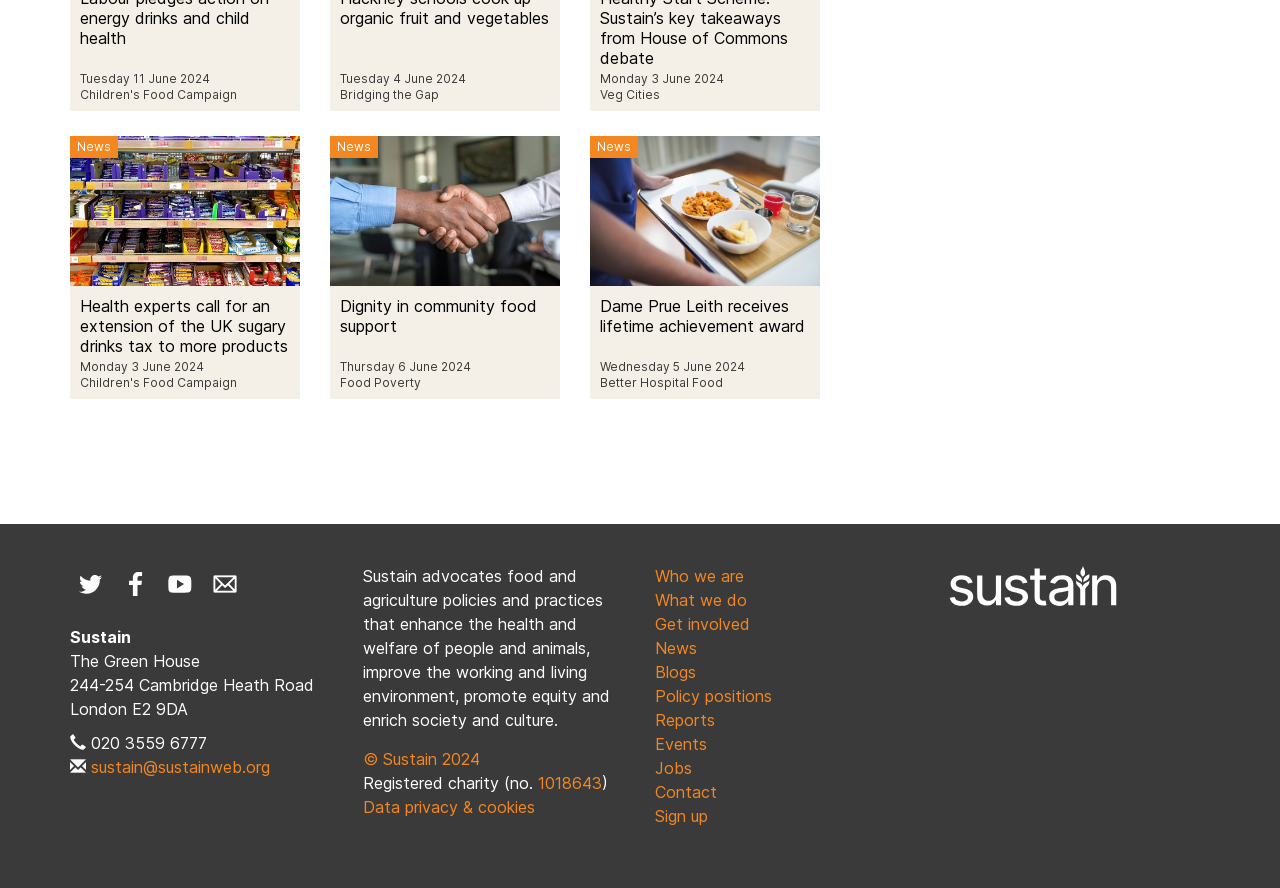Use a single word or phrase to answer this question: 
What is the purpose of the organization?

To advocate for food and agriculture policies